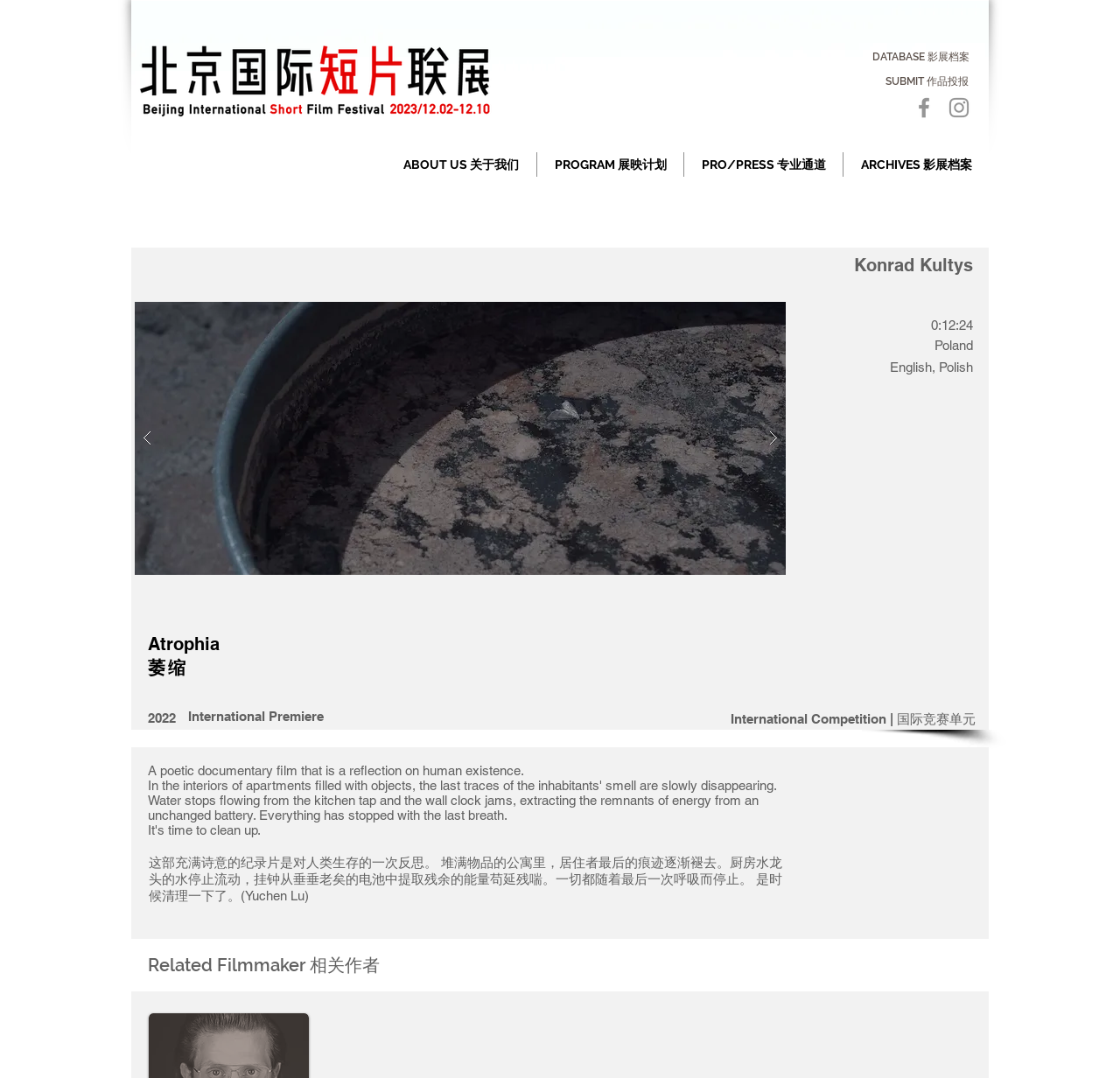Create a detailed summary of all the visual and textual information on the webpage.

The webpage is about a film titled "Atrophia" with a poetic documentary theme. At the top left, there is a logo image with a link to "webtitle-1.png". Next to it, there are three links: "DATABASE 影展档案", "SUBMIT 作品投报", and a list of social media tools. 

On the top right, there is a navigation menu with five options: "ABOUT US 关于我们", "PROGRAM 展映计划", "PRO/PRESS 专业通道", "ARCHIVES 影展档案", and a slide show gallery. The slide show gallery has two buttons for navigation and displays a film-related image with a description.

Below the navigation menu, there is a section dedicated to the film "Atrophia". It displays the film's title in both English and Chinese, along with the director's name, "Konrad Kultys", and the film's duration, "0:12:24". The film's country of origin, "Poland", and languages, "English, Polish", are also listed.

Further down, there is a brief summary of the film, which is a poetic documentary that reflects on human existence. The summary is provided in both English and Chinese. Below the summary, there is a link to "International Competition | 国际竞赛单元" and information about the film's premiere, including the year "2022" and the fact that it is an "International Premiere".

Finally, at the bottom of the page, there is a section titled "Related Filmmaker 相关作者".